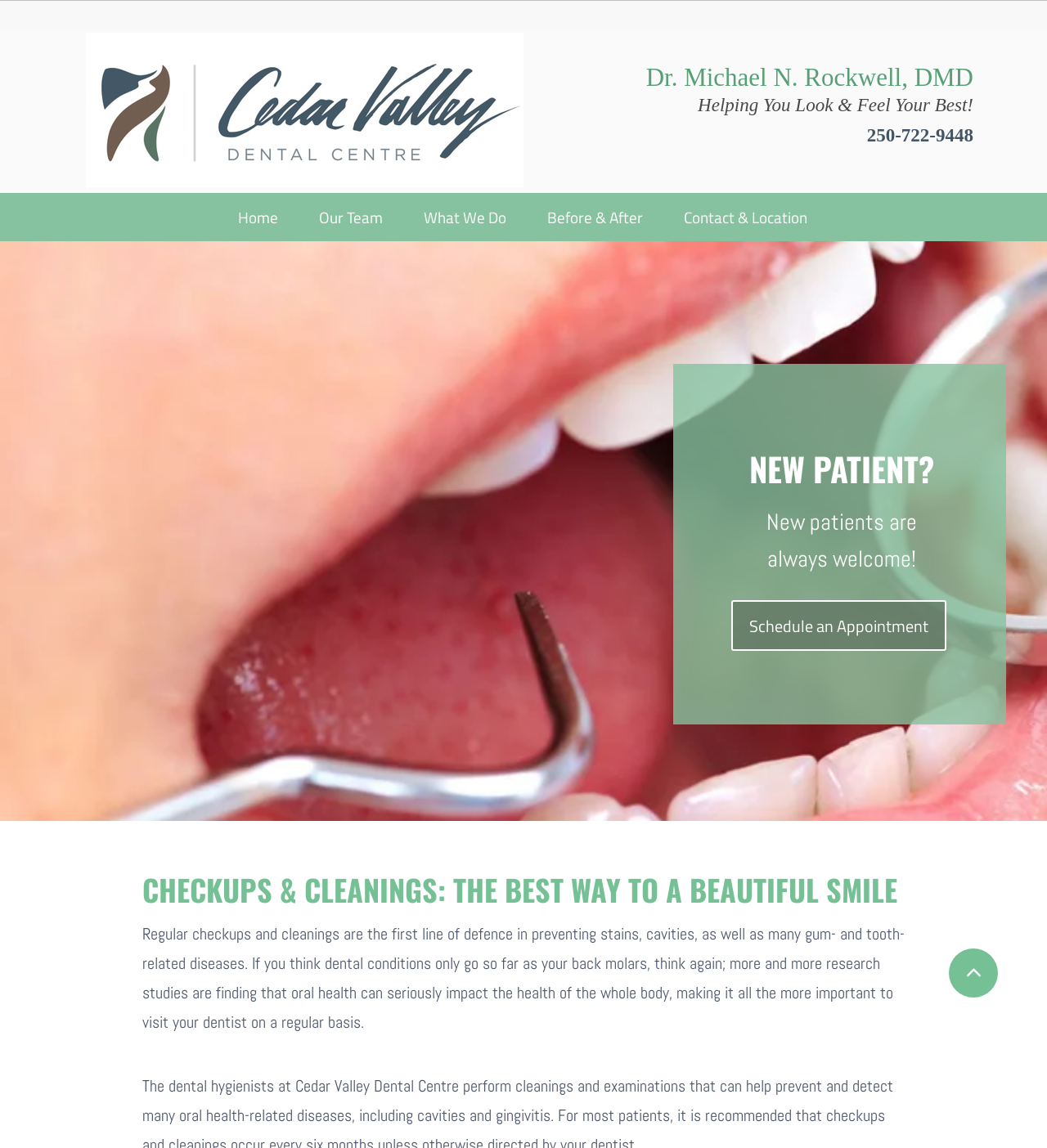Identify the bounding box of the UI element that matches this description: "Our Team".

[0.285, 0.168, 0.385, 0.21]